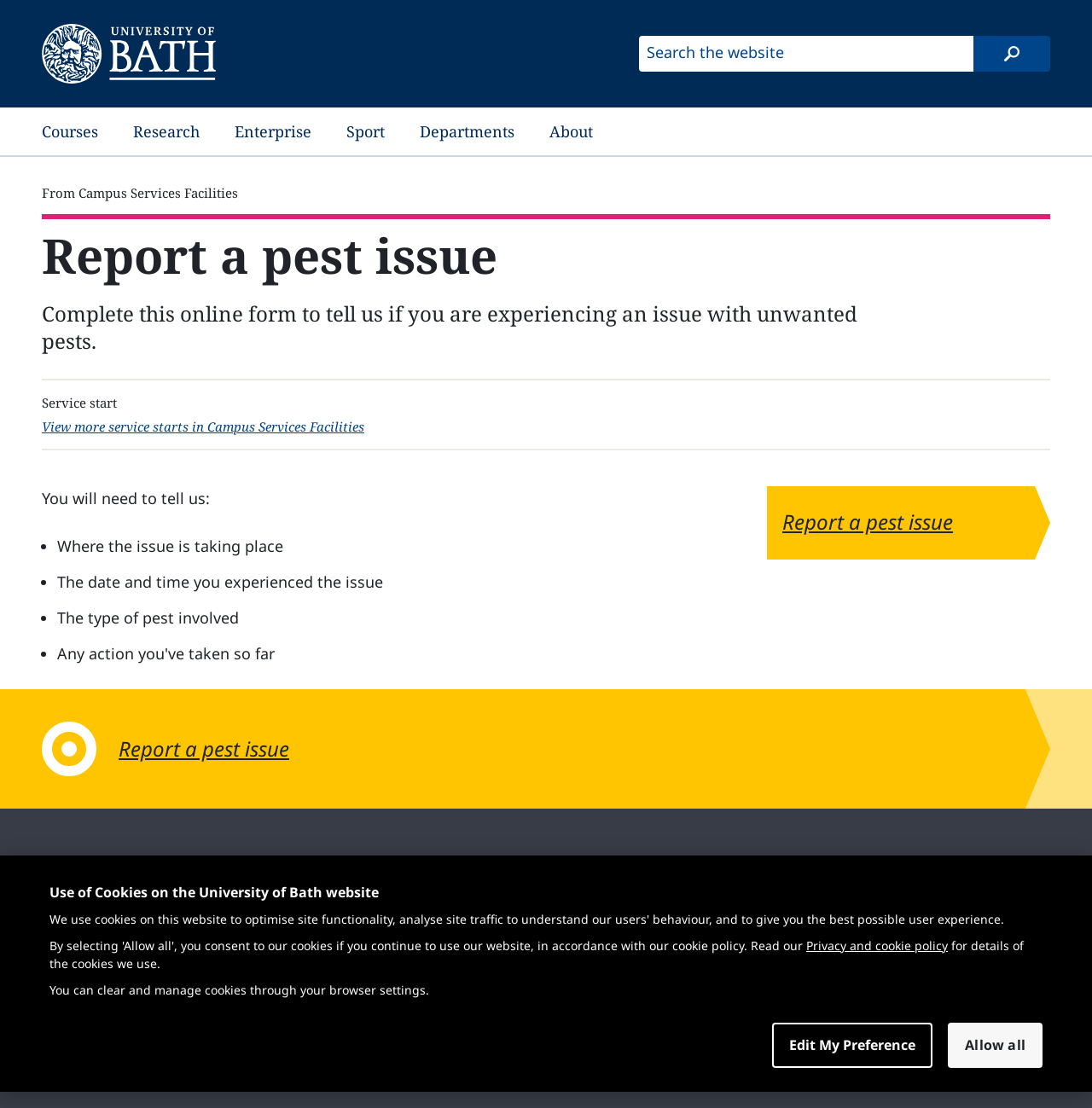Based on the provided description, "© University of Bath 2024", find the bounding box of the corresponding UI element in the screenshot.

[0.038, 0.774, 0.182, 0.814]